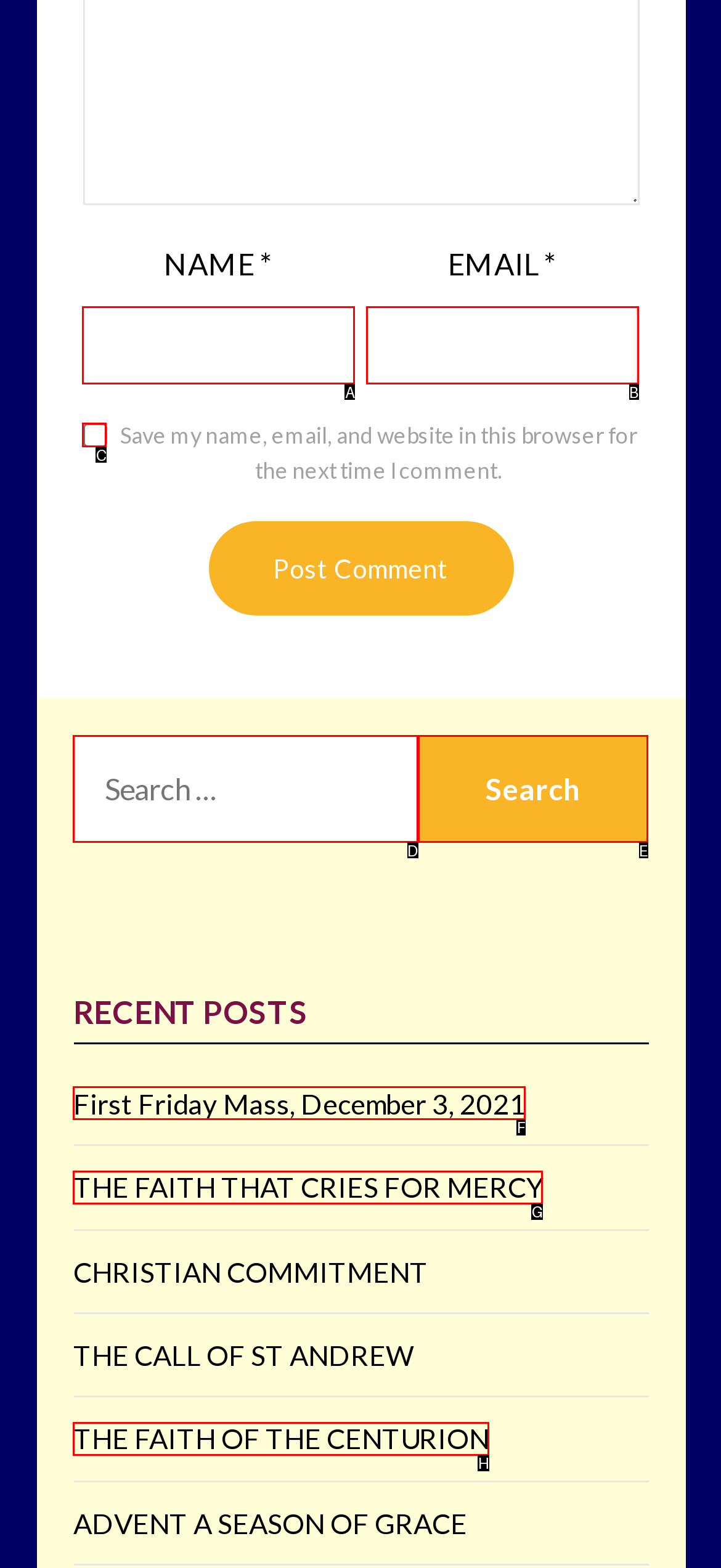Determine the HTML element to be clicked to complete the task: Read the recent post 'First Friday Mass, December 3, 2021'. Answer by giving the letter of the selected option.

F